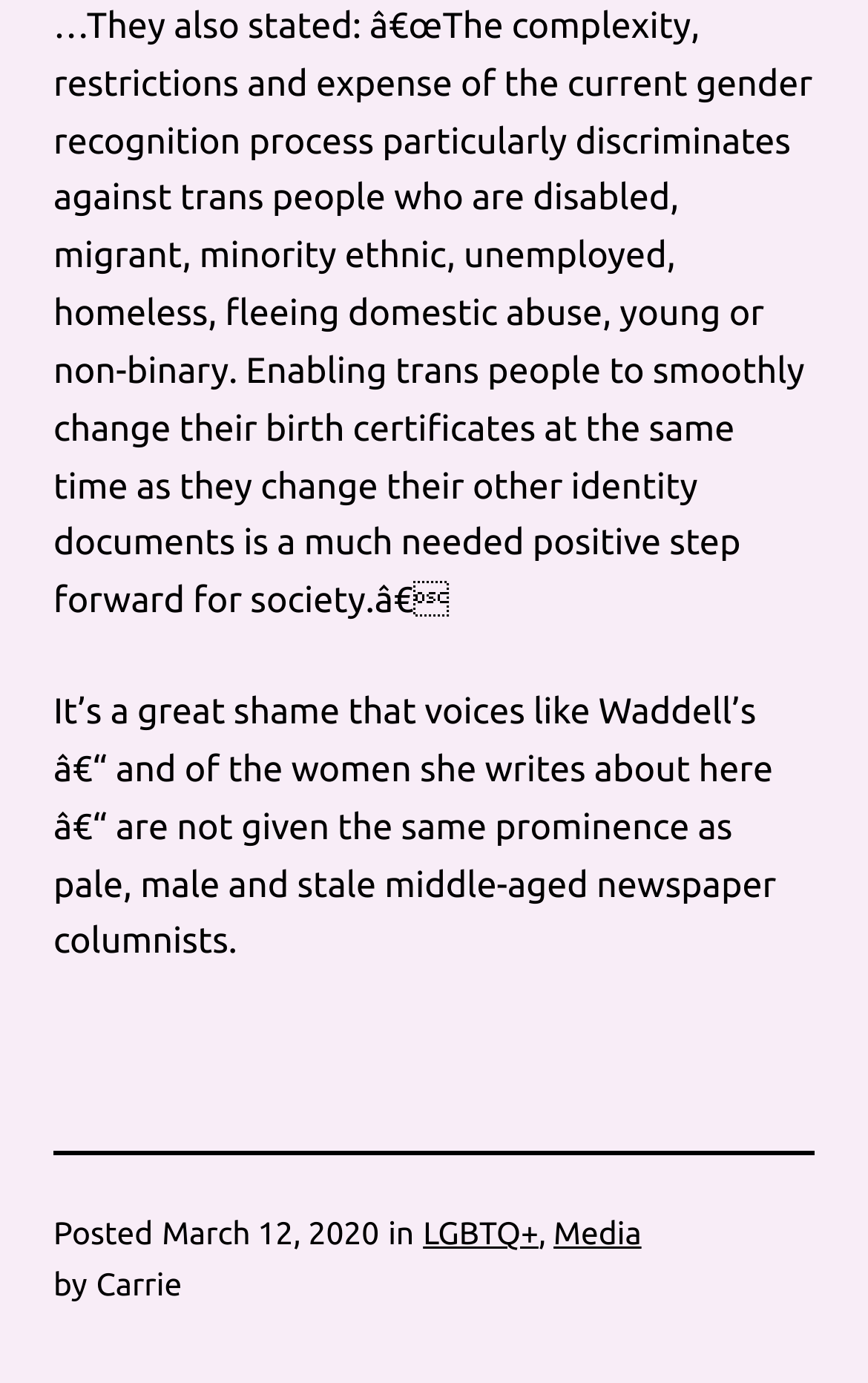Respond to the following query with just one word or a short phrase: 
Who is the author of the article?

Carrie